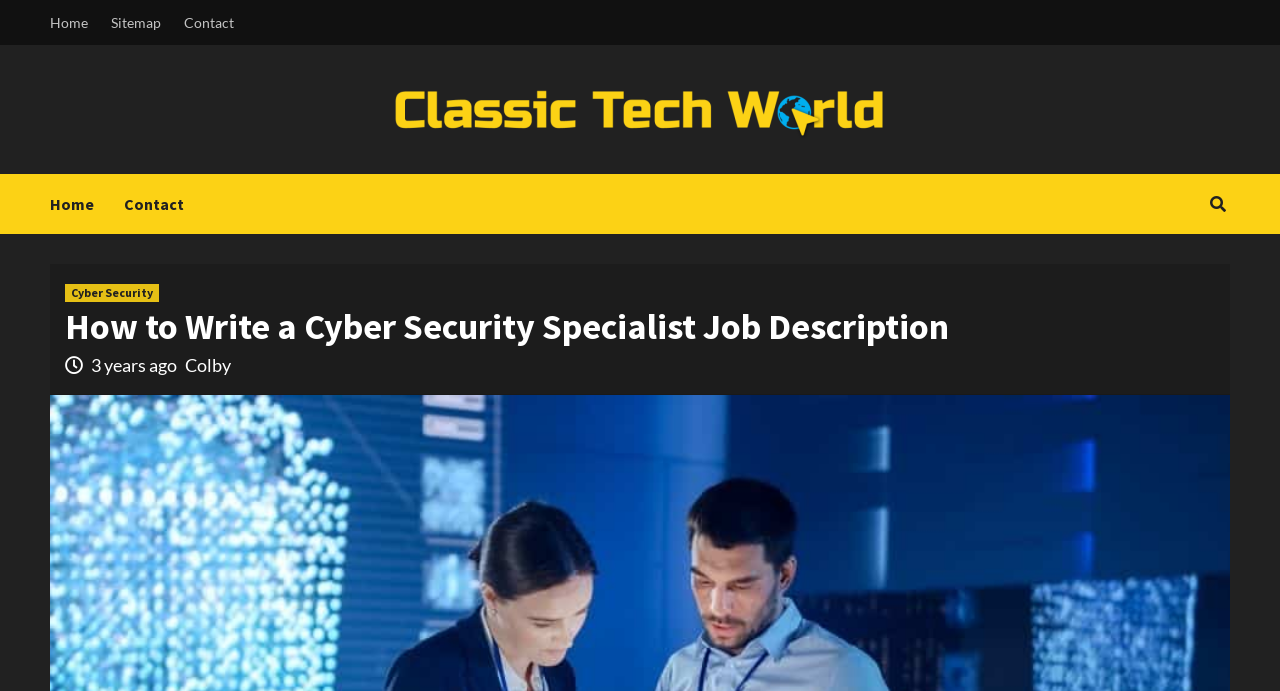Describe all the visual and textual components of the webpage comprehensively.

The webpage is about writing a job description for a Cyber Security Specialist, with a focus on the average salary of $111,052 per year. 

At the top left of the page, there are three links: "Home", "Sitemap", and "Contact", aligned horizontally. Below these links, there is a larger link "Classic Tech World" with an accompanying image, taking up a significant portion of the top section. 

On the right side of the top section, there are two more links: "Home" and "Contact", aligned vertically. Next to these links, there is a small icon represented by "\uf002", which is a dropdown menu containing a link to "Cyber Security". 

Below the top section, the main content begins with a heading "How to Write a Cyber Security Specialist Job Description". This heading is followed by a timestamp "3 years ago" and a link to the author "Colby".